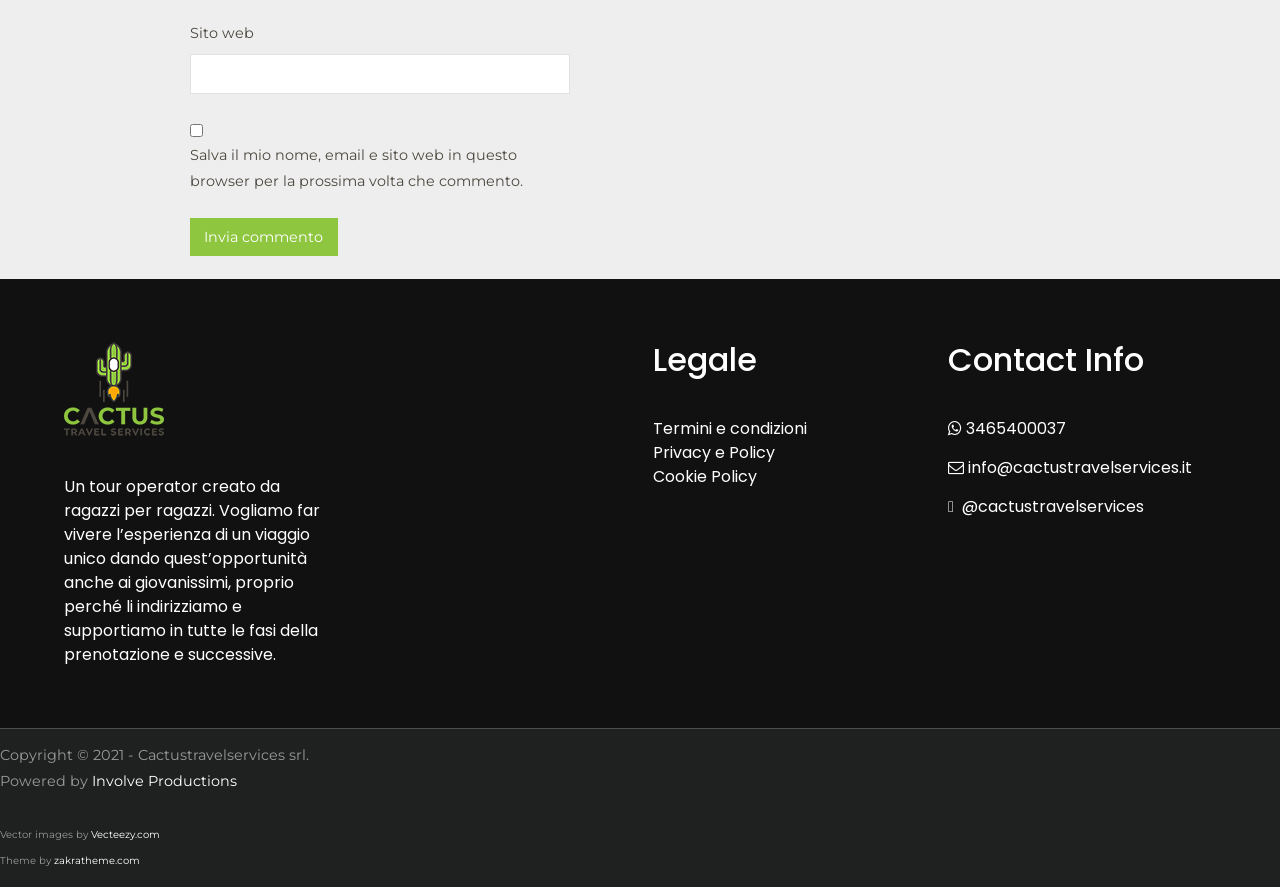Please identify the bounding box coordinates of the element that needs to be clicked to execute the following command: "read the article title". Provide the bounding box using four float numbers between 0 and 1, formatted as [left, top, right, bottom].

None